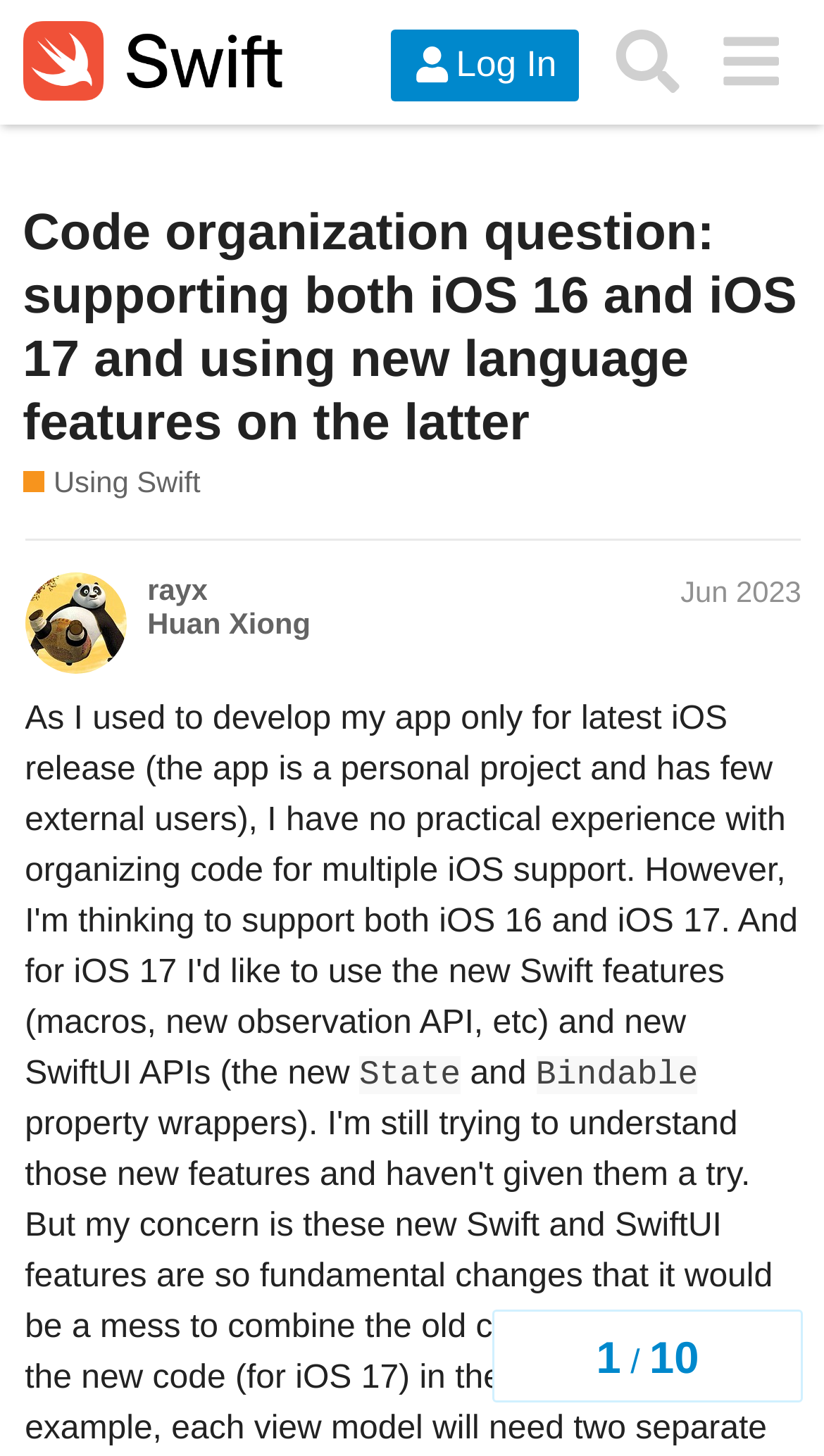What is the name of the forum?
Based on the visual, give a brief answer using one word or a short phrase.

Swift Forums